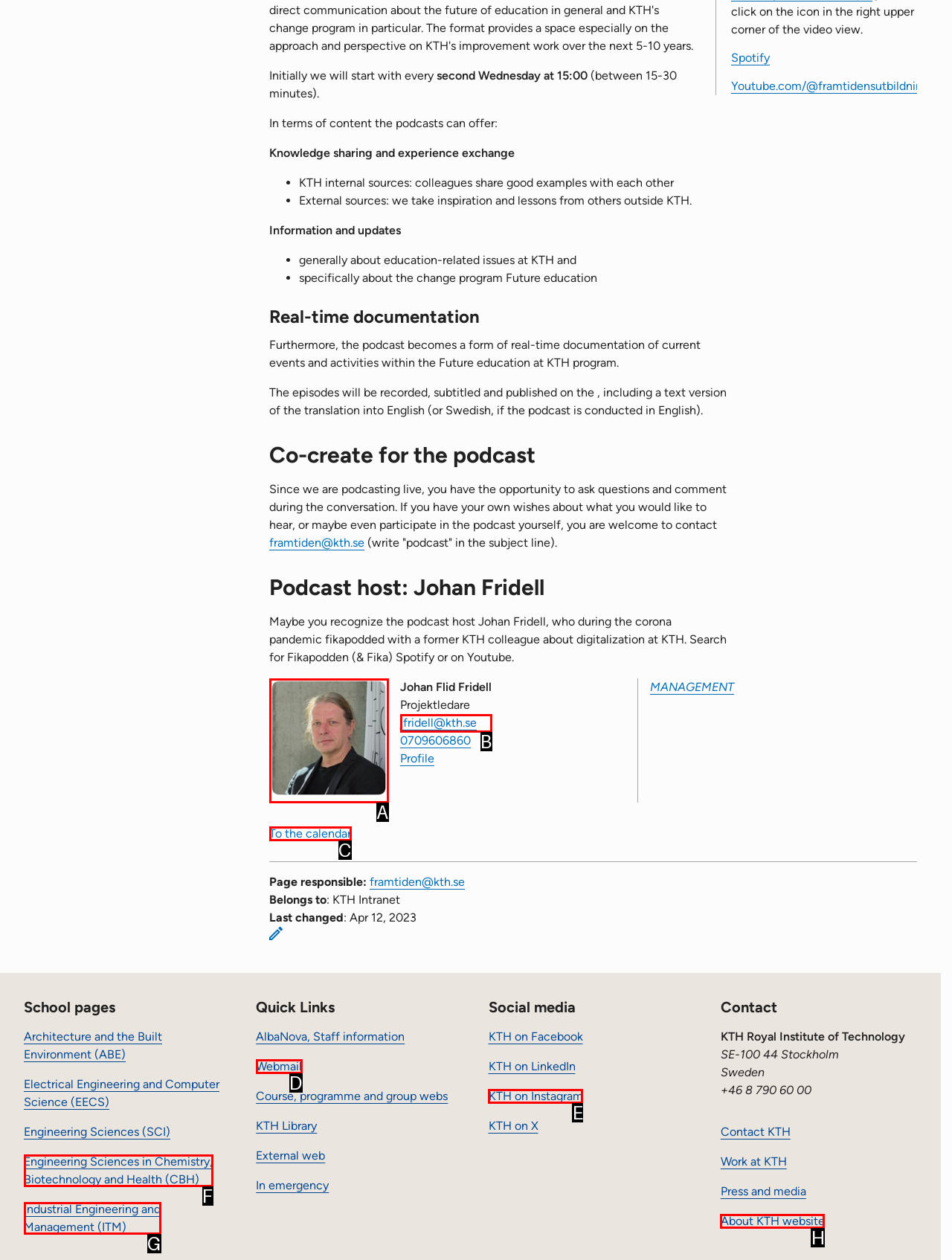Choose the HTML element that best fits the description: parent_node: Johan Flid Fridell. Answer with the option's letter directly.

A